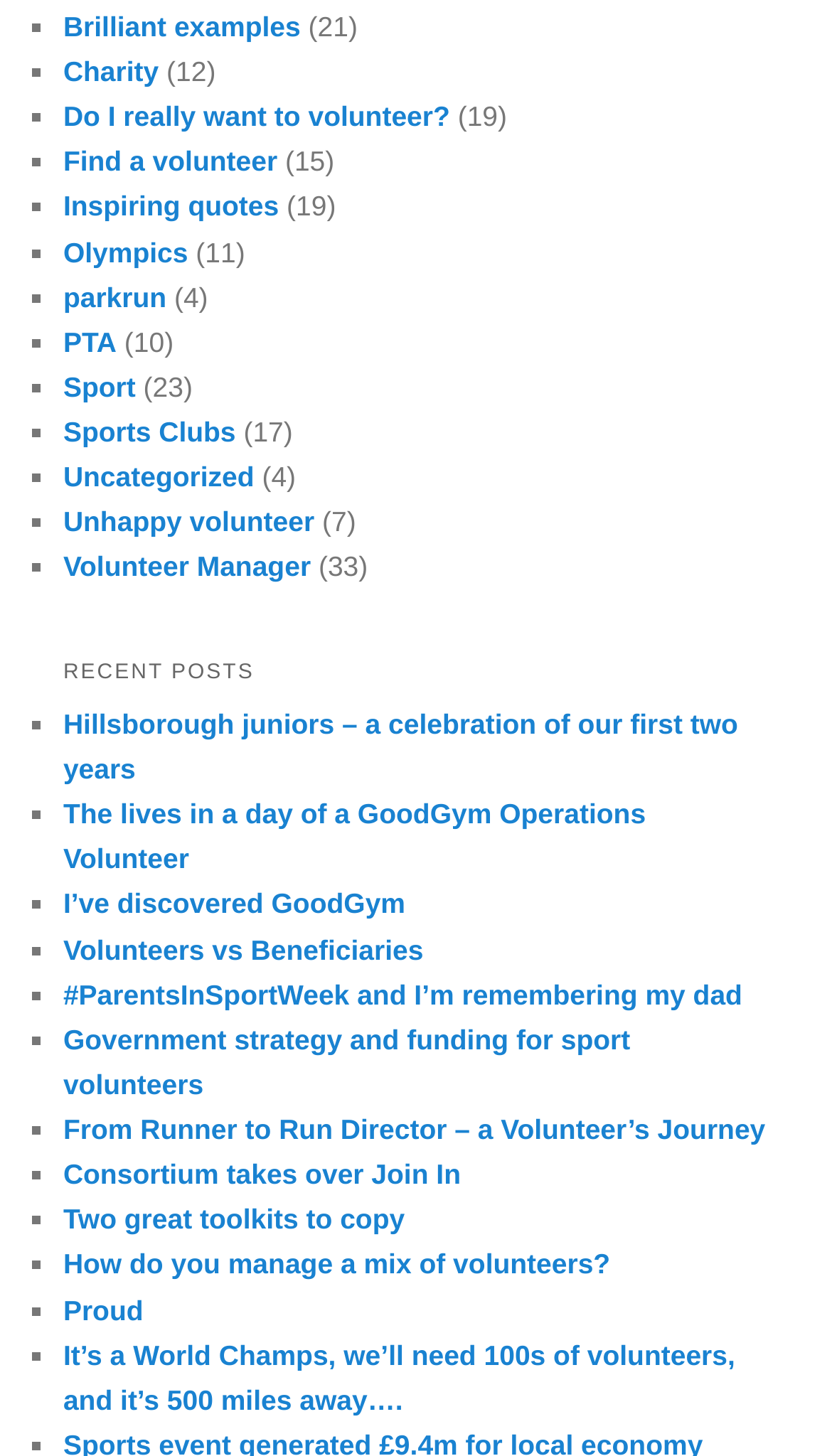Pinpoint the bounding box coordinates of the clickable element to carry out the following instruction: "Explore 'Volunteer Manager'."

[0.076, 0.379, 0.374, 0.4]